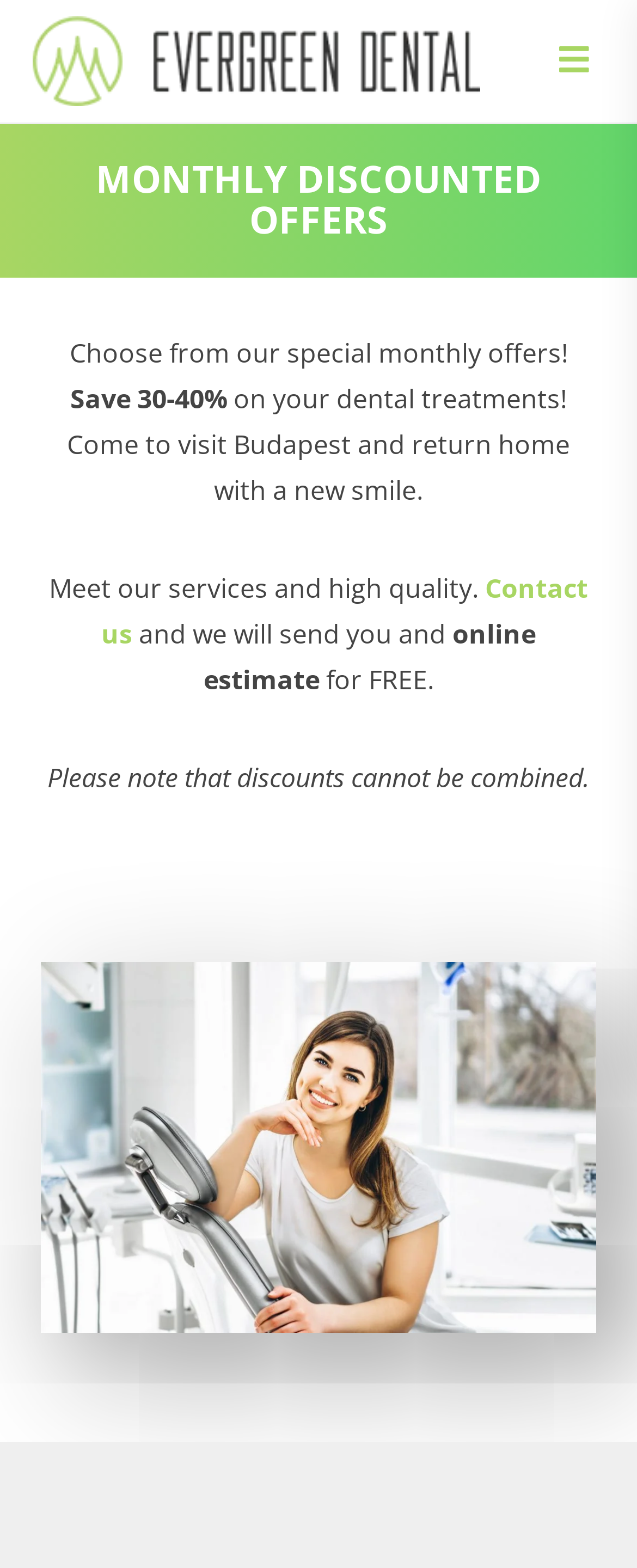Look at the image and write a detailed answer to the question: 
What is the discount range for dental treatments?

The discount range for dental treatments can be found in the second paragraph of the webpage, where it states 'Save 30-40% on your dental treatments!'.